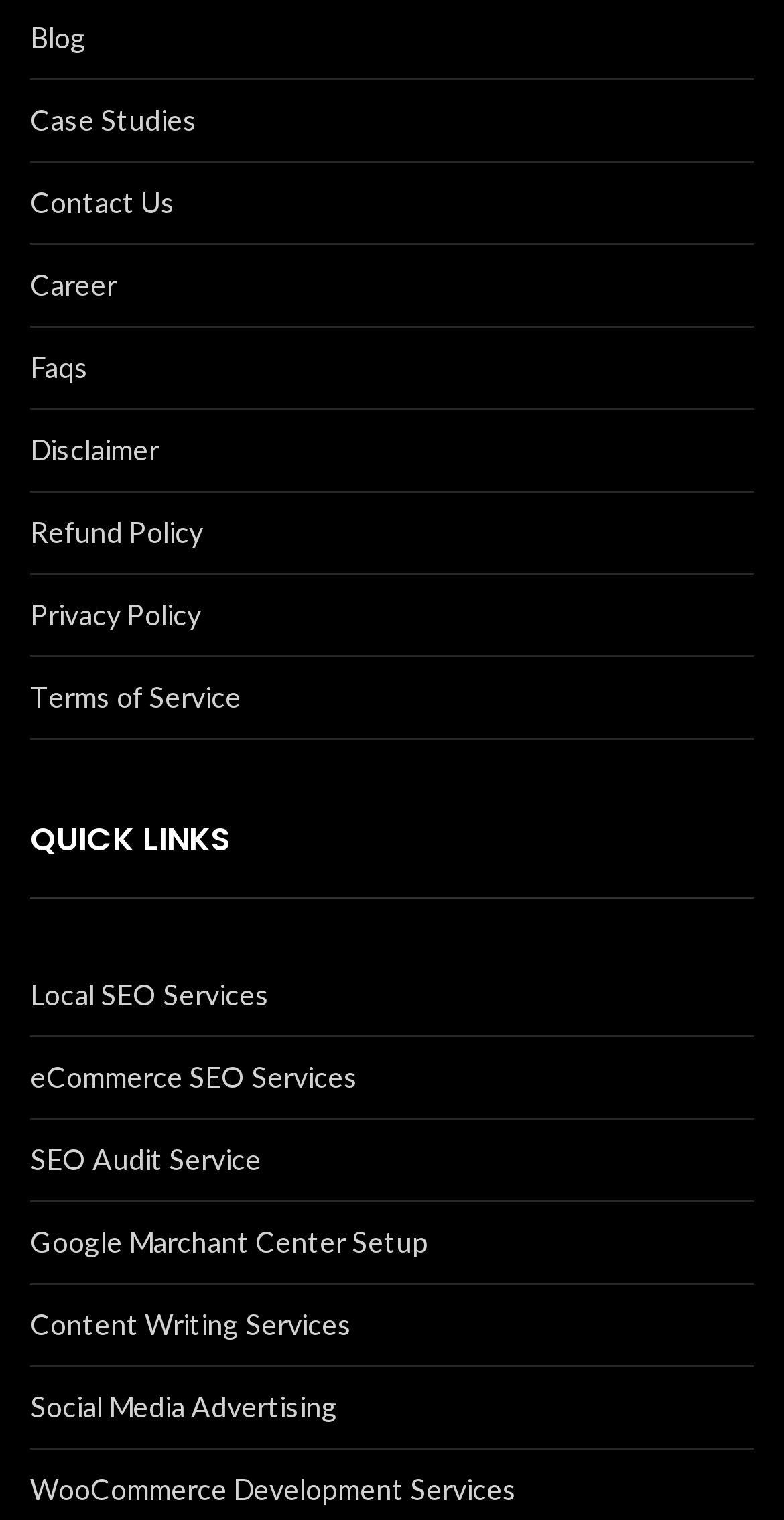What is the last link in the QUICK LINKS section?
Examine the screenshot and reply with a single word or phrase.

WooCommerce Development Services